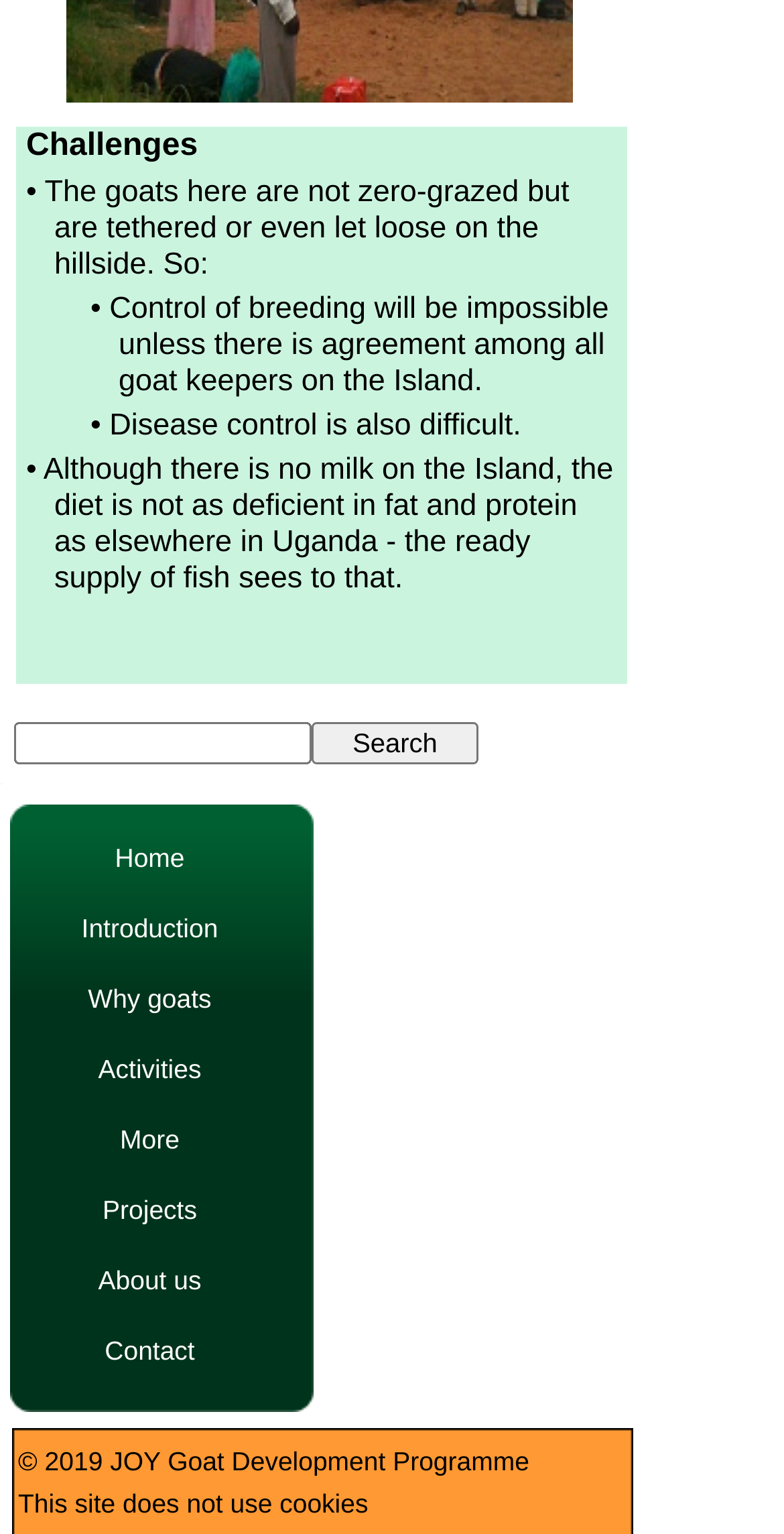Locate the bounding box coordinates of the item that should be clicked to fulfill the instruction: "search for something".

[0.397, 0.471, 0.61, 0.498]